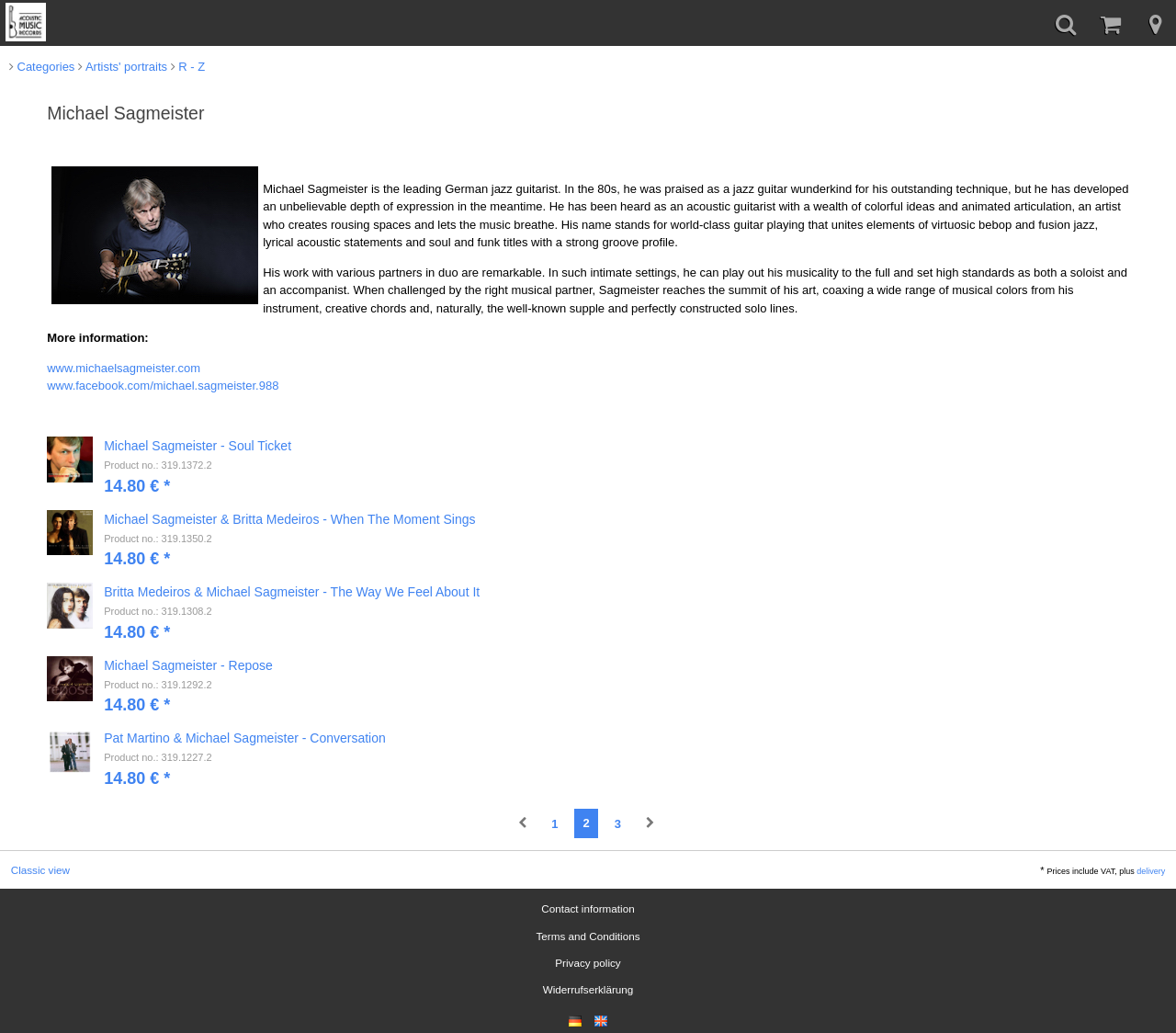How many albums are listed on this webpage?
Give a comprehensive and detailed explanation for the question.

By examining the webpage, I found five album links with images, which are Michael Sagmeister - Soul Ticket, Michael Sagmeister & Britta Medeiros - When The Moment Sings, Britta Medeiros & Michael Sagmeister - The Way We Feel About It, Michael Sagmeister - Repose, and Pat Martino & Michael Sagmeister - Conversation.